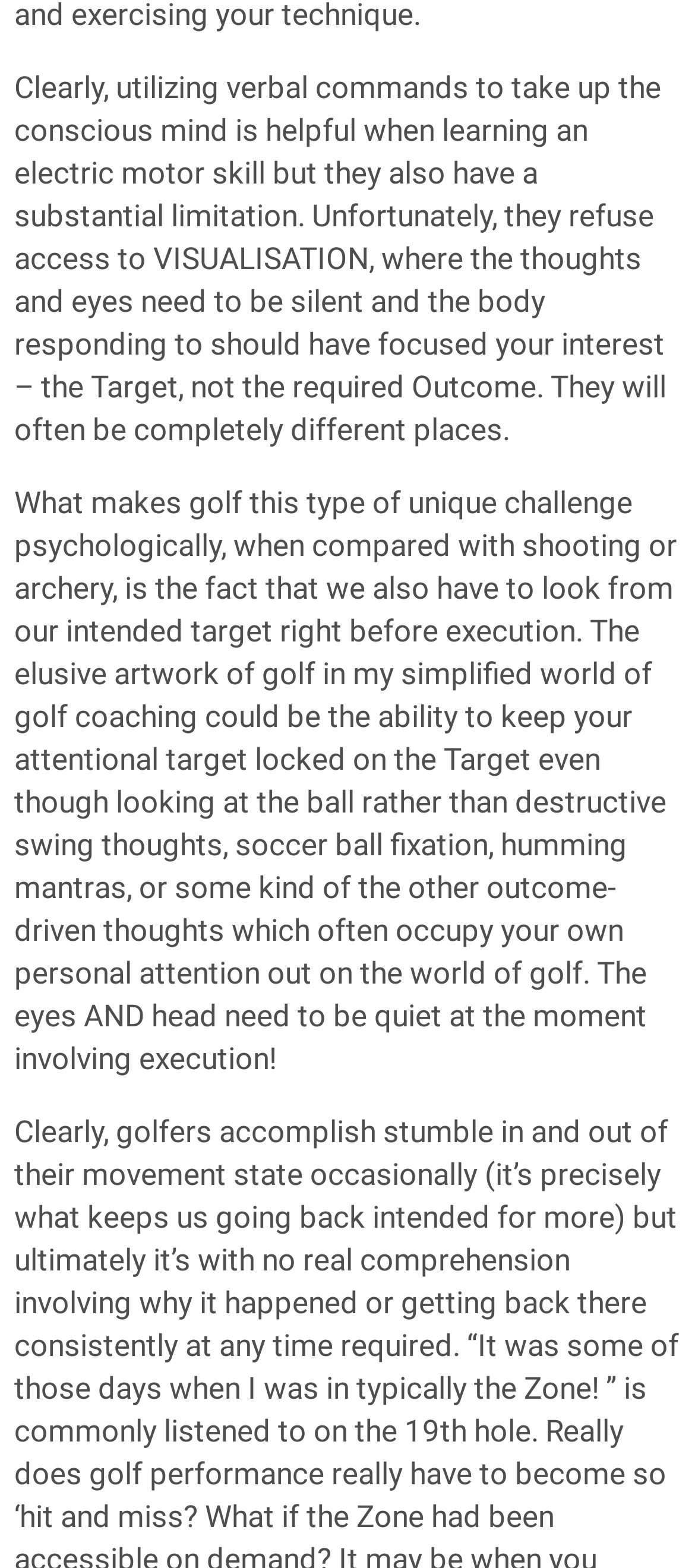Provide a brief response to the question below using one word or phrase:
What is the previous post to the current one?

Main reasons why Your Medical Career Dives